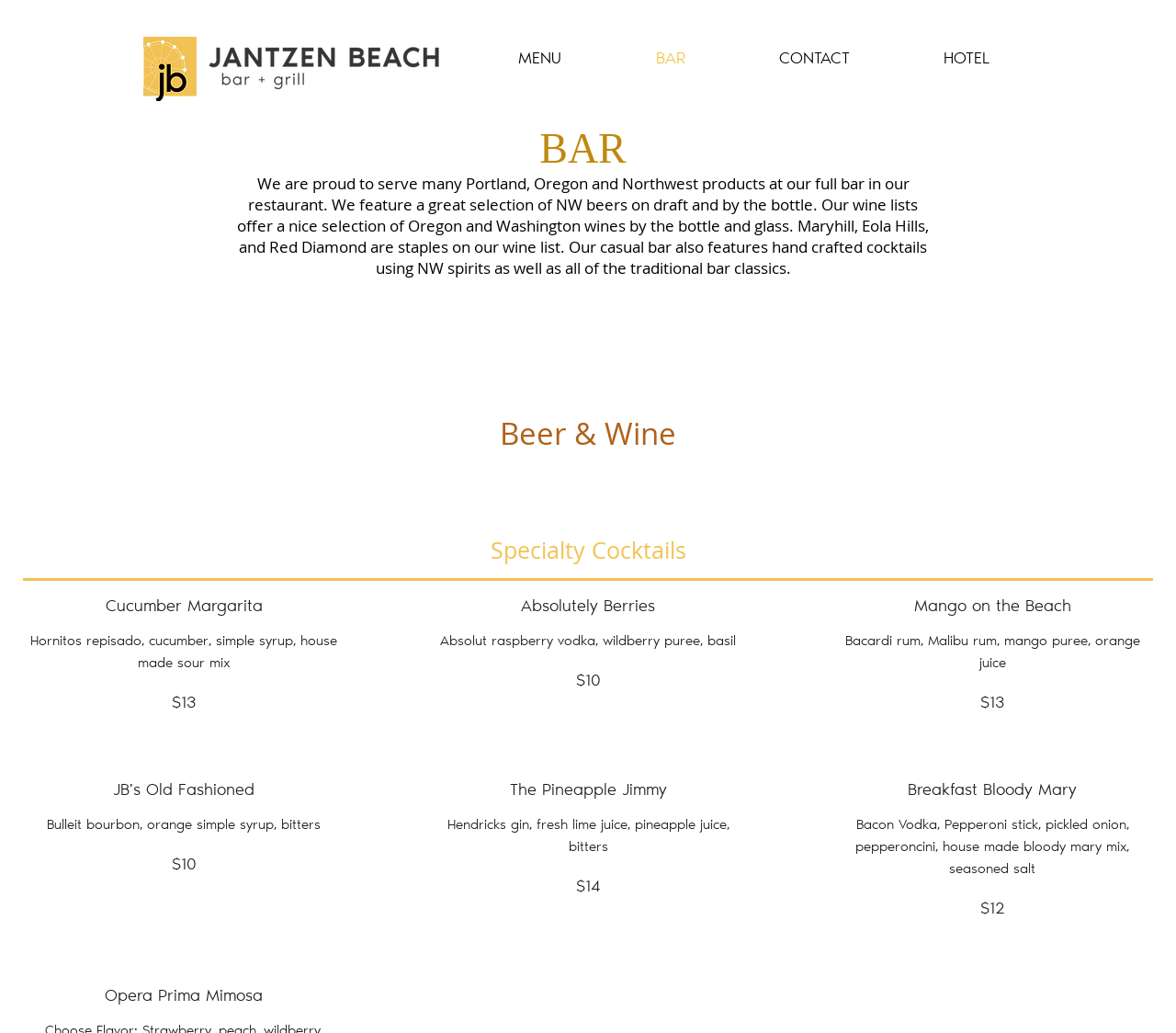What type of wine is offered by the bar? Analyze the screenshot and reply with just one word or a short phrase.

Oregon and Washington wines